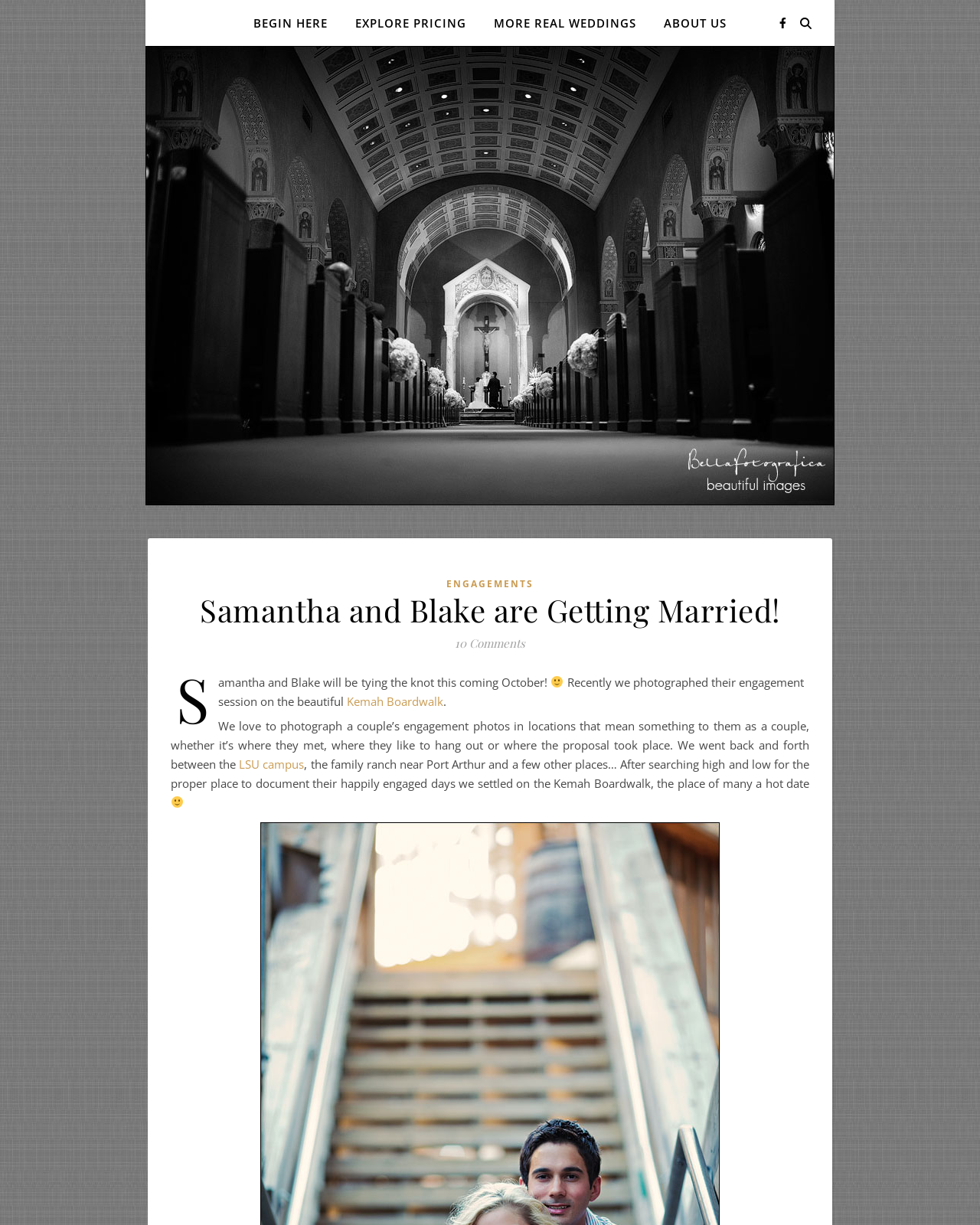Extract the primary headline from the webpage and present its text.

Samantha and Blake are Getting Married!